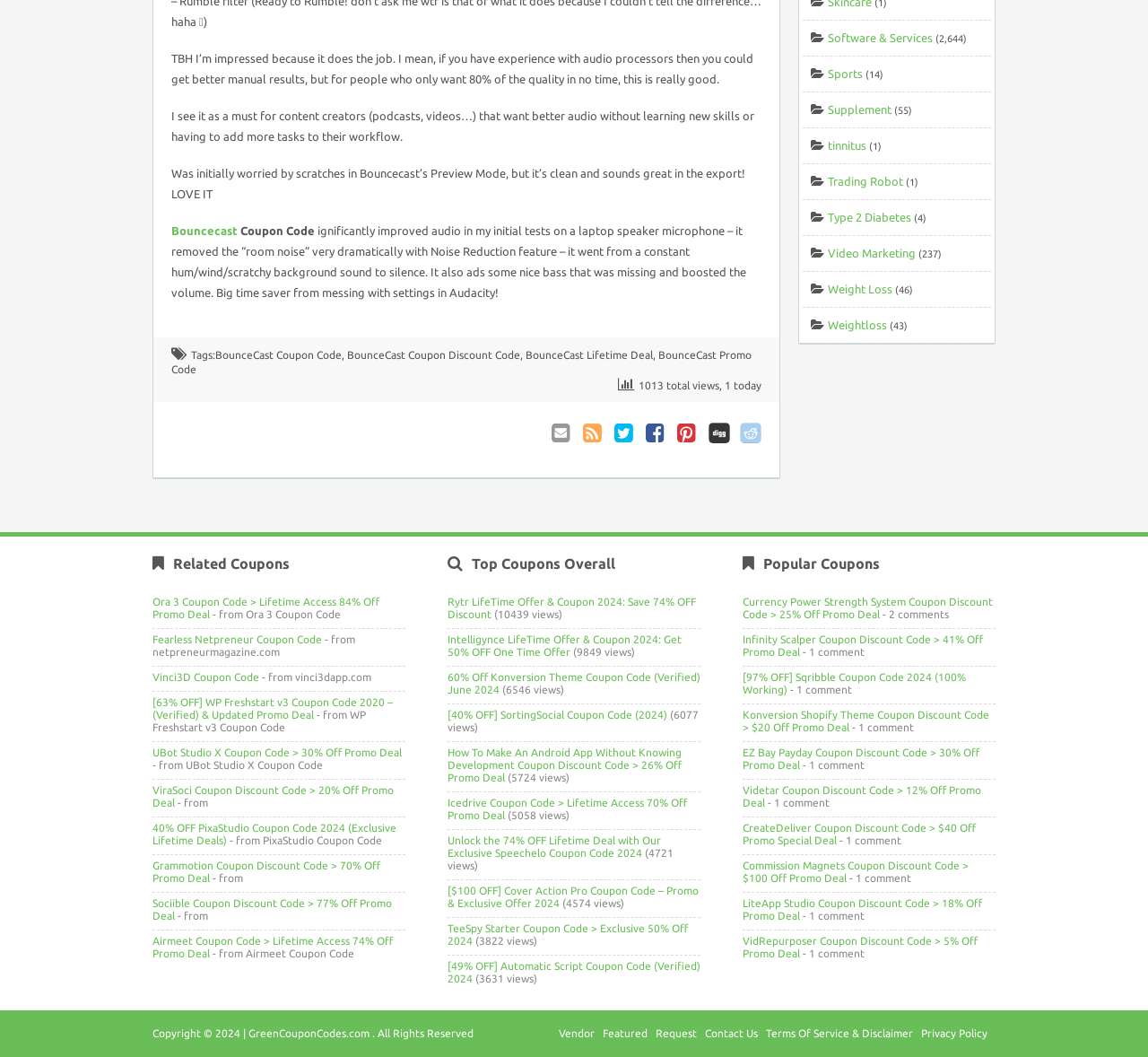Respond to the question below with a concise word or phrase:
What is the purpose of the 'Related Coupons' section?

To show similar coupons